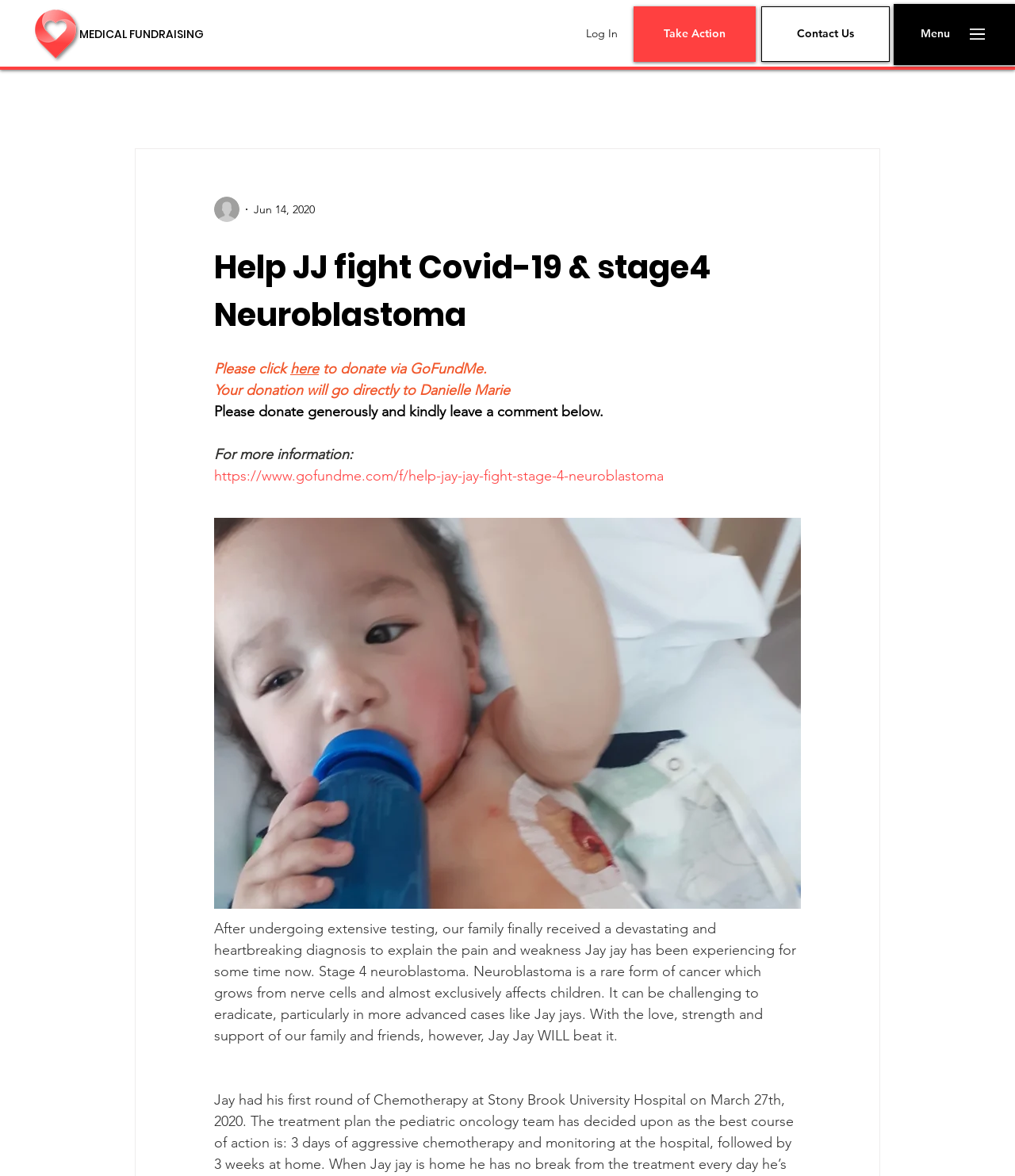Generate a comprehensive description of the contents of the webpage.

The webpage is a fundraising page for a medical cause, specifically to help a person named Jay Jay fight Covid-19 and stage 4 Neuroblastoma. At the top left corner, there is a logo image. Below the logo, there is a heading that reads "MEDICAL FUNDRAISING". 

On the top right side, there are several buttons and links, including "Log In", "Take Action", "Contact Us", and a menu button with a graphic element. 

The main content of the page is a fundraising appeal. It starts with a heading that reads "Help JJ fight Covid-19 & stage4 Neuroblastoma". Below the heading, there is a paragraph of text that explains the purpose of the fundraising campaign, which is to donate to GoFundMe to support Danielle Marie. The text also encourages visitors to donate generously and leave a comment. 

There is a link to a GoFundMe page for more information. Below the link, there is a long paragraph of text that explains the diagnosis of Jay Jay's illness, stage 4 neuroblastoma, and expresses determination to beat the disease with the support of family and friends. 

There is a writer's picture on the left side of the main content, along with the date "Jun 14, 2020".